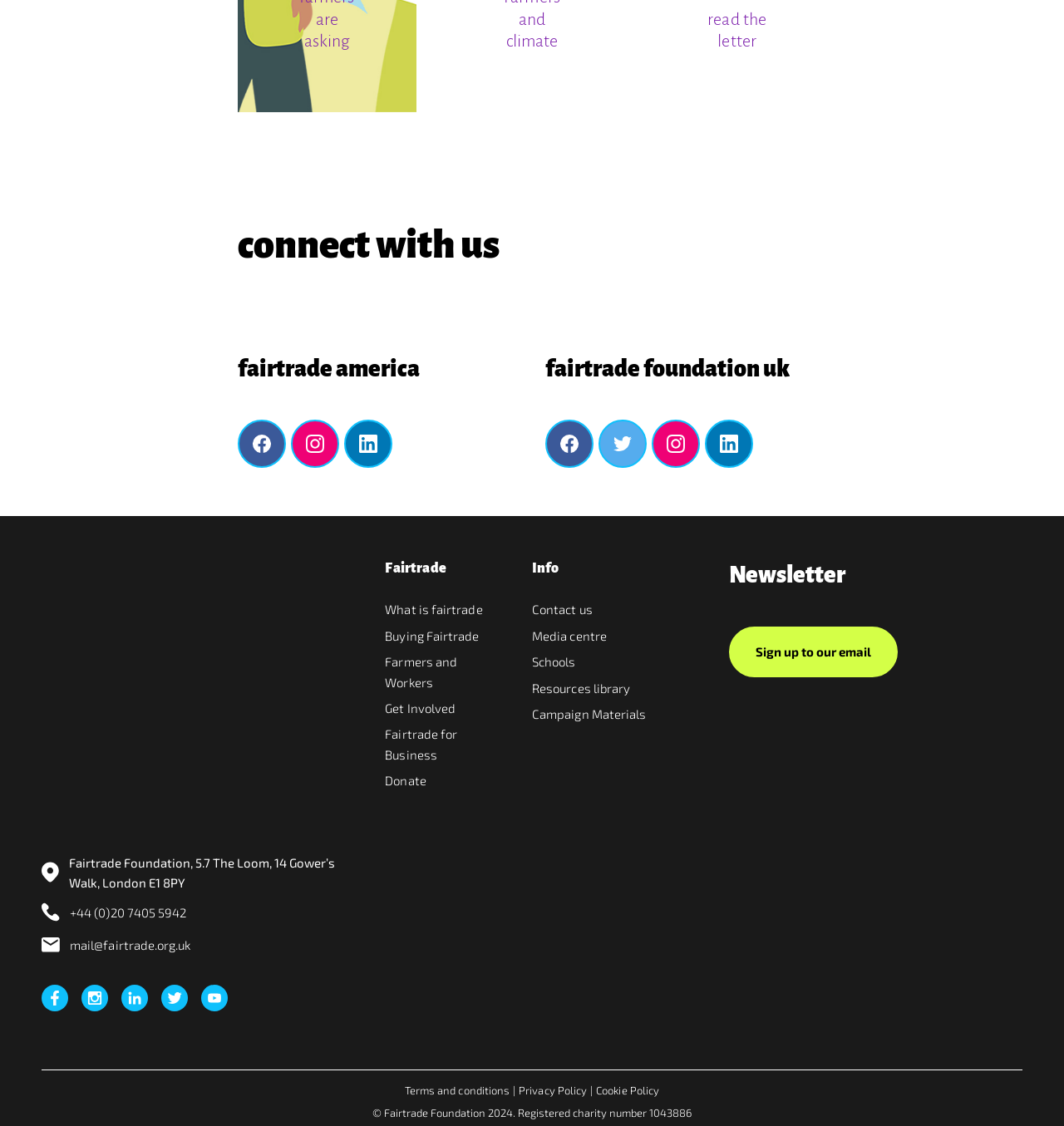Identify the bounding box for the described UI element. Provide the coordinates in (top-left x, top-left y, bottom-right x, bottom-right y) format with values ranging from 0 to 1: read the letter

[0.665, 0.009, 0.72, 0.044]